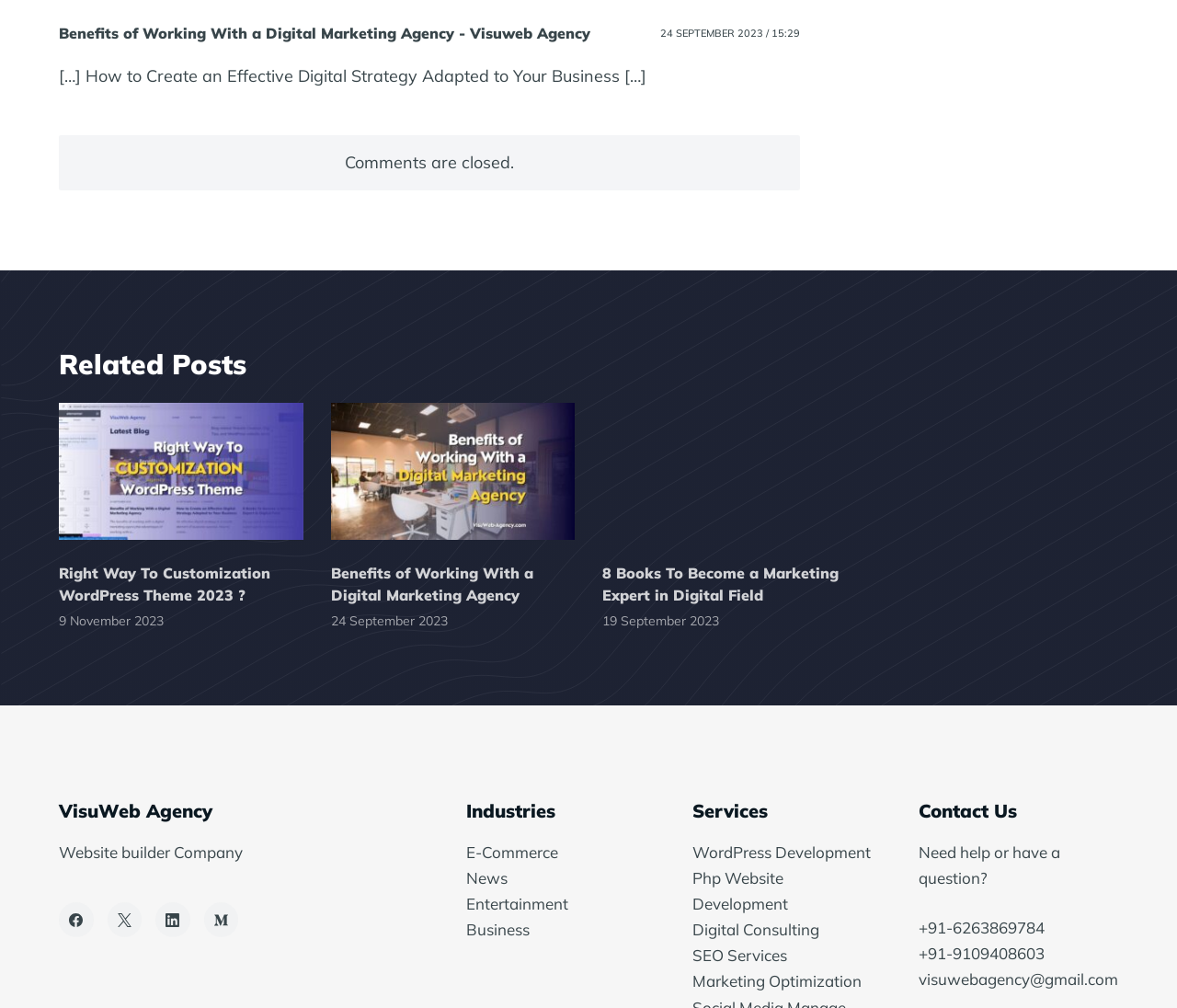Please find the bounding box coordinates of the element that needs to be clicked to perform the following instruction: "Visit 'VisuWeb Agency' website". The bounding box coordinates should be four float numbers between 0 and 1, represented as [left, top, right, bottom].

[0.05, 0.791, 0.357, 0.819]